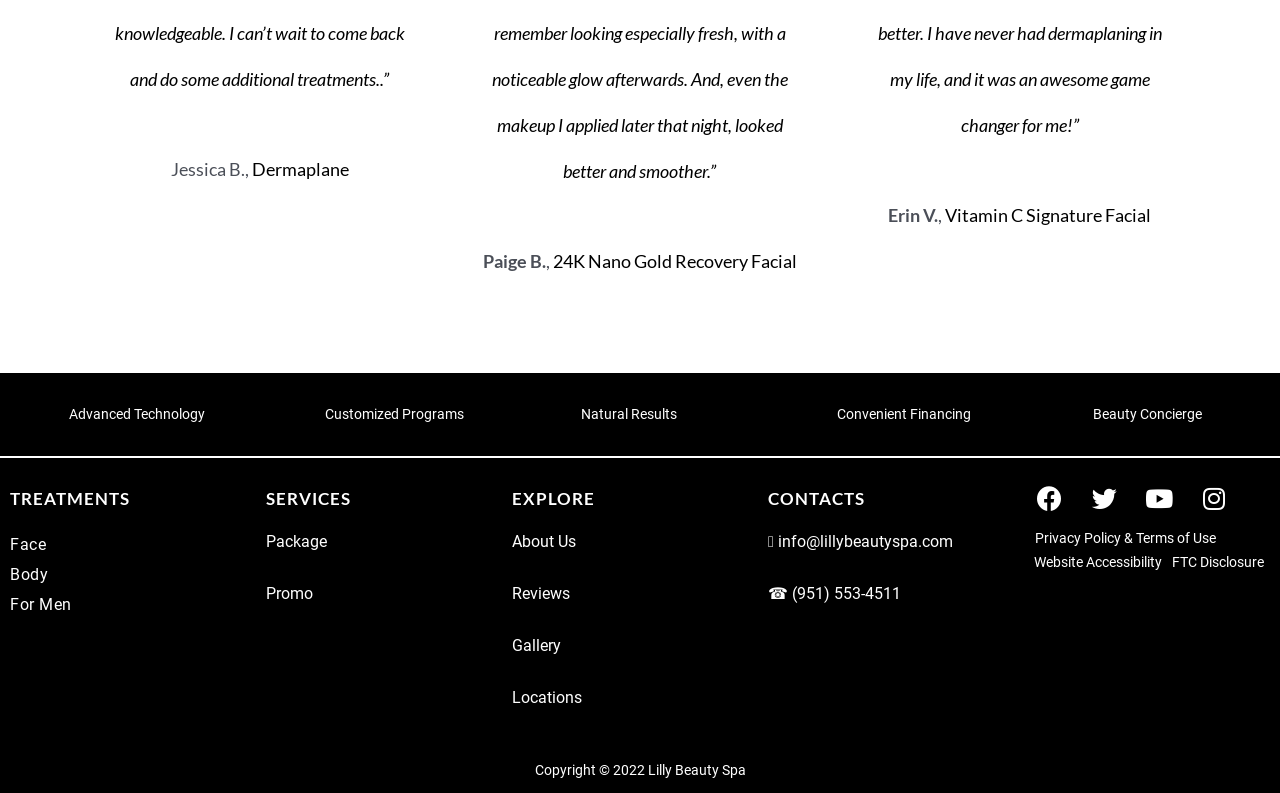Locate the bounding box coordinates of the UI element described by: "24K Nano Gold Recovery Facial". Provide the coordinates as four float numbers between 0 and 1, formatted as [left, top, right, bottom].

[0.432, 0.316, 0.623, 0.344]